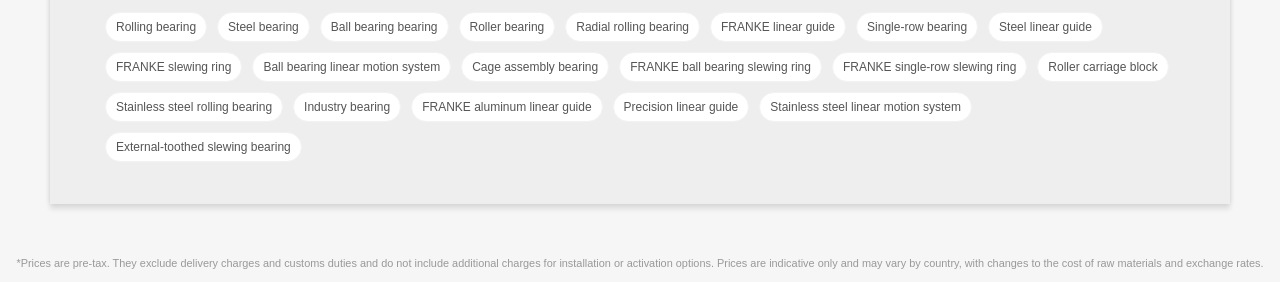What is the purpose of the note at the bottom?
Give a detailed explanation using the information visible in the image.

The note at the bottom of the webpage explains that prices are pre-tax and do not include additional charges, indicating that its purpose is to clarify the pricing information for users.